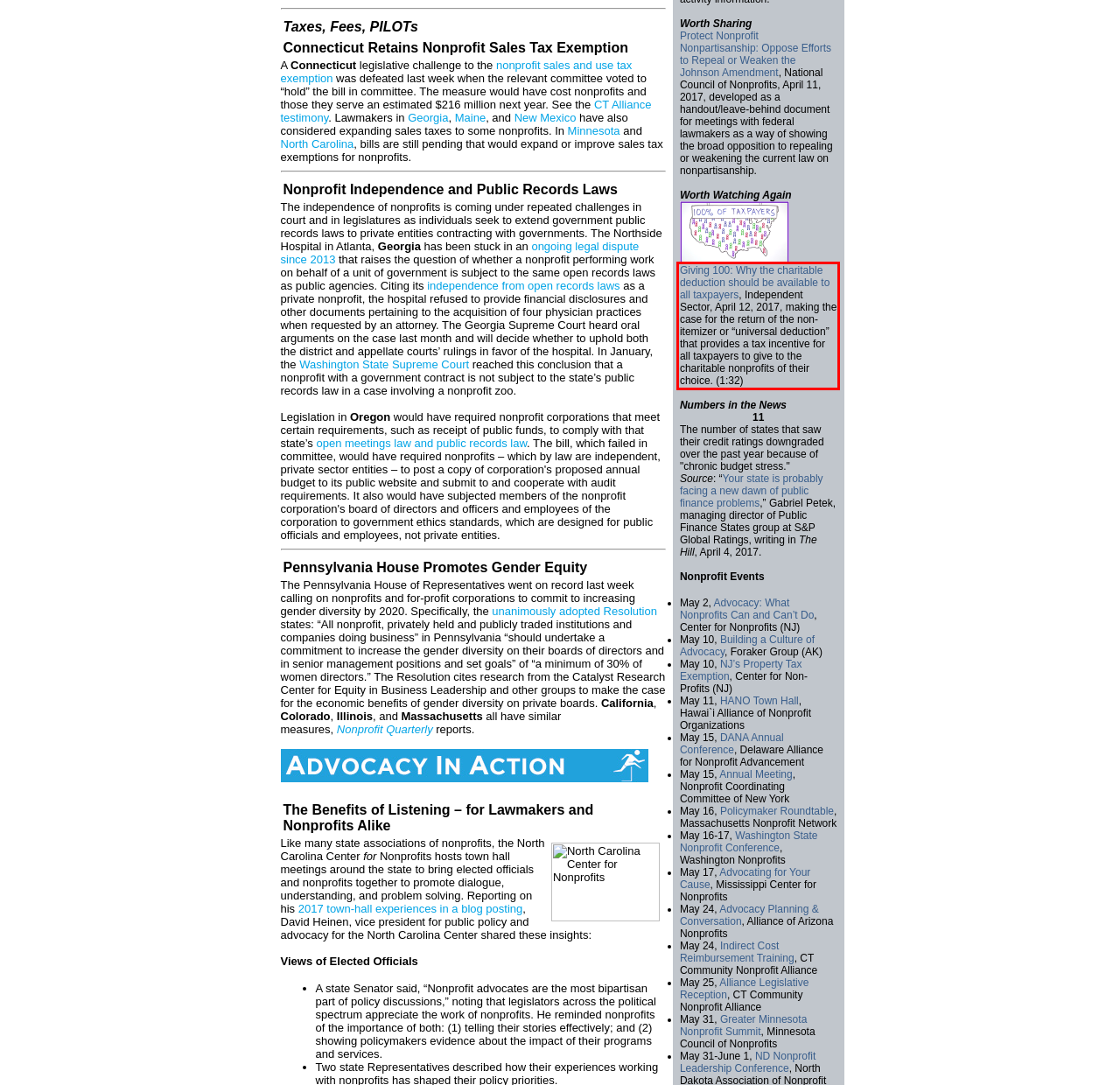Given a screenshot of a webpage, locate the red bounding box and extract the text it encloses.

Giving 100: Why the charitable deduction should be available to all taxpayers, Independent Sector, April 12, 2017, making the case for the return of the non-itemizer or “universal deduction” that provides a tax incentive for all taxpayers to give to the charitable nonprofits of their choice. (1:32)